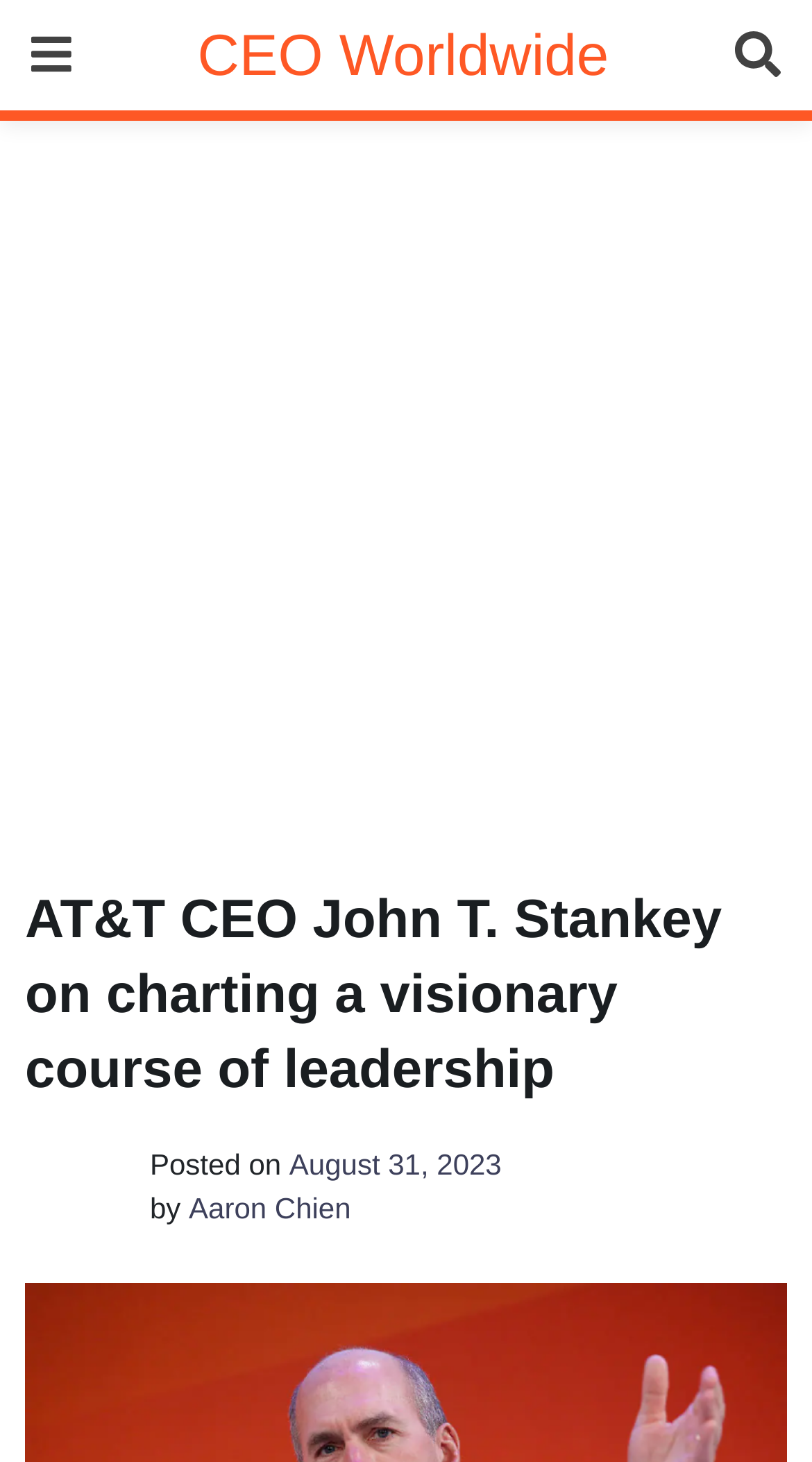Give a one-word or phrase response to the following question: What is the name of the website?

CEO Worldwide